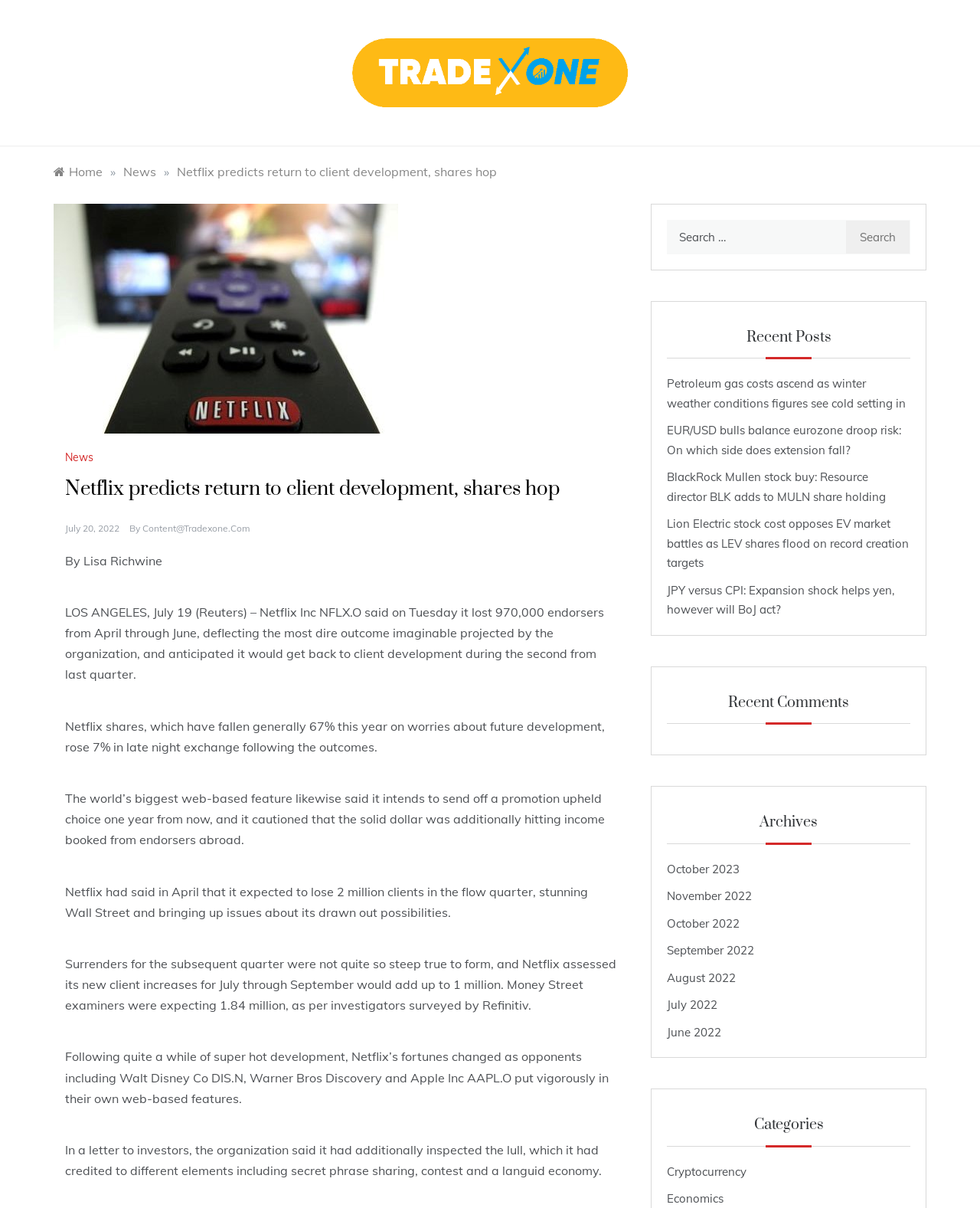What is the topic of the main article?
Refer to the image and answer the question using a single word or phrase.

Netflix